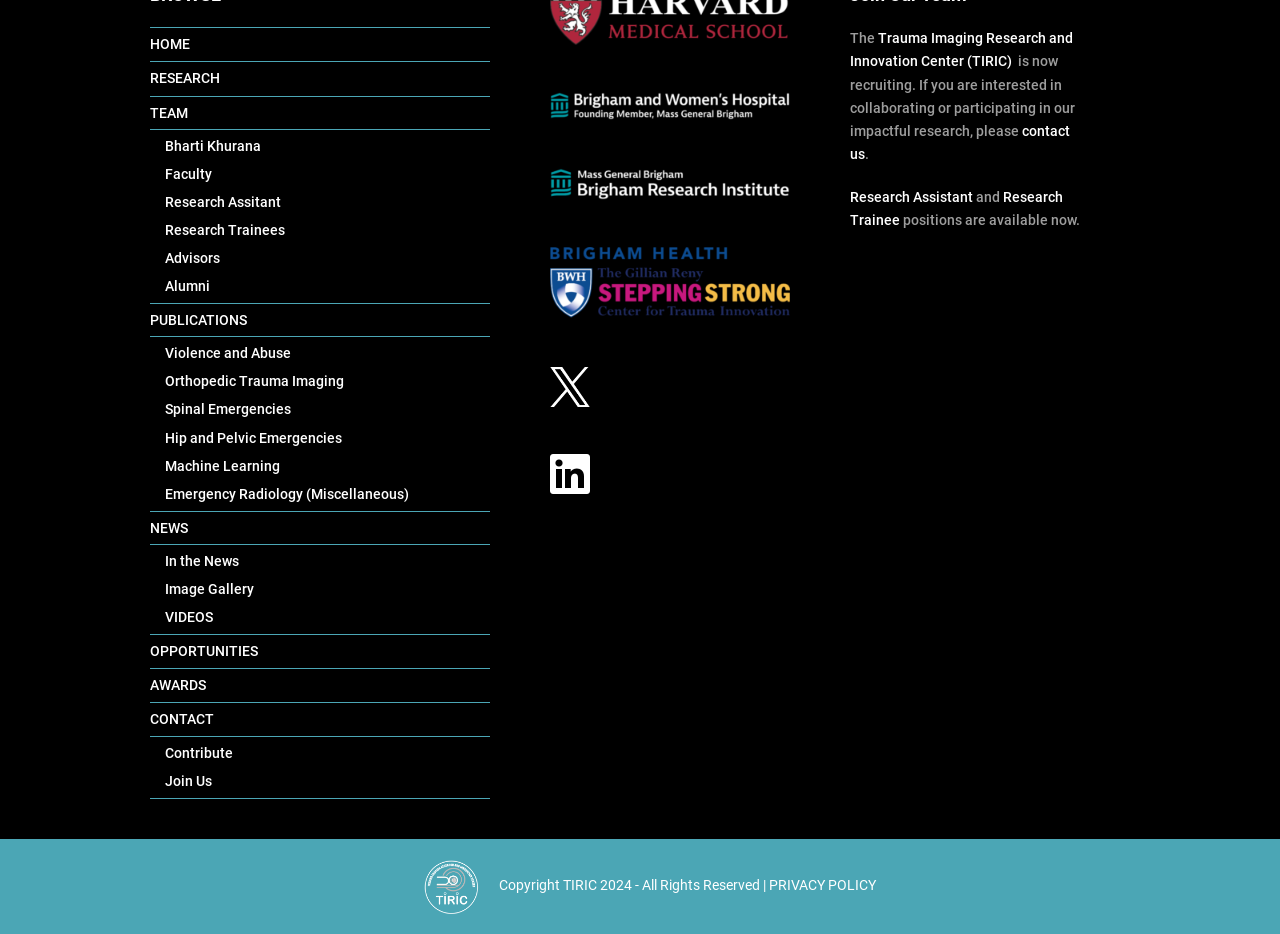Provide the bounding box coordinates of the HTML element described as: "Share on TwitterTweet 0". The bounding box coordinates should be four float numbers between 0 and 1, i.e., [left, top, right, bottom].

None